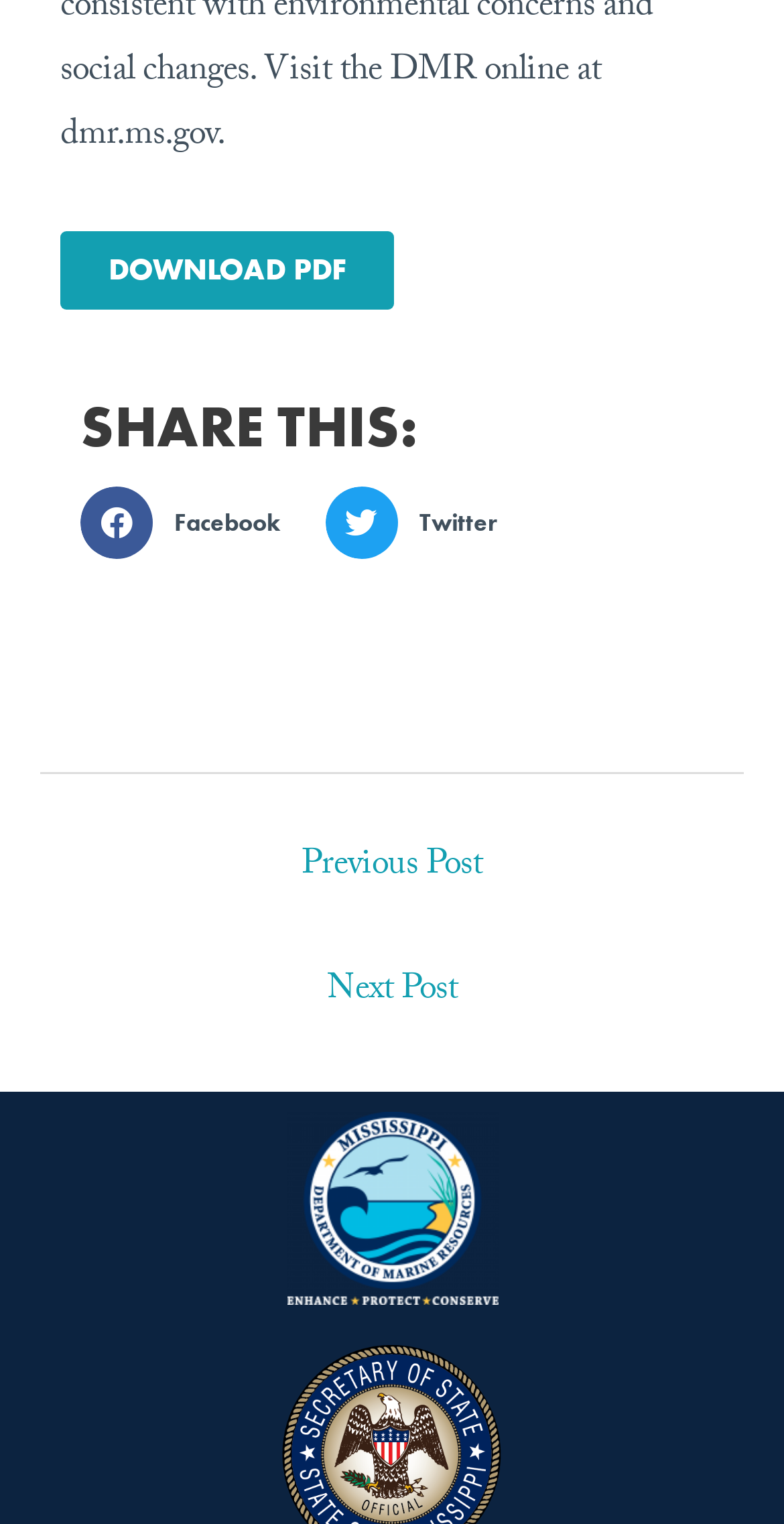Please provide a short answer using a single word or phrase for the question:
What is the purpose of the 'Share on facebook' button?

To share on Facebook